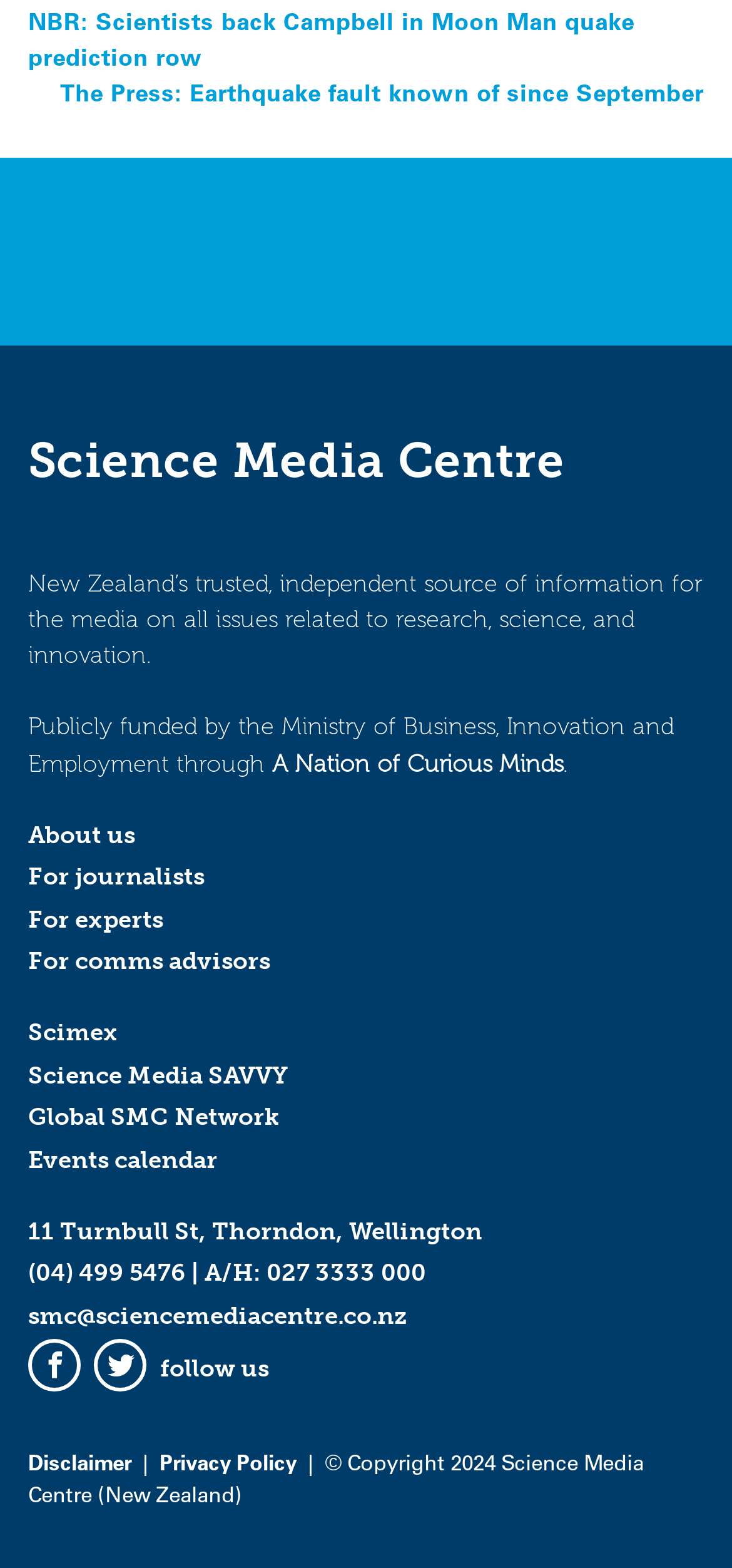Determine the bounding box coordinates for the UI element matching this description: "Science Media SAVVY".

[0.038, 0.676, 0.395, 0.694]